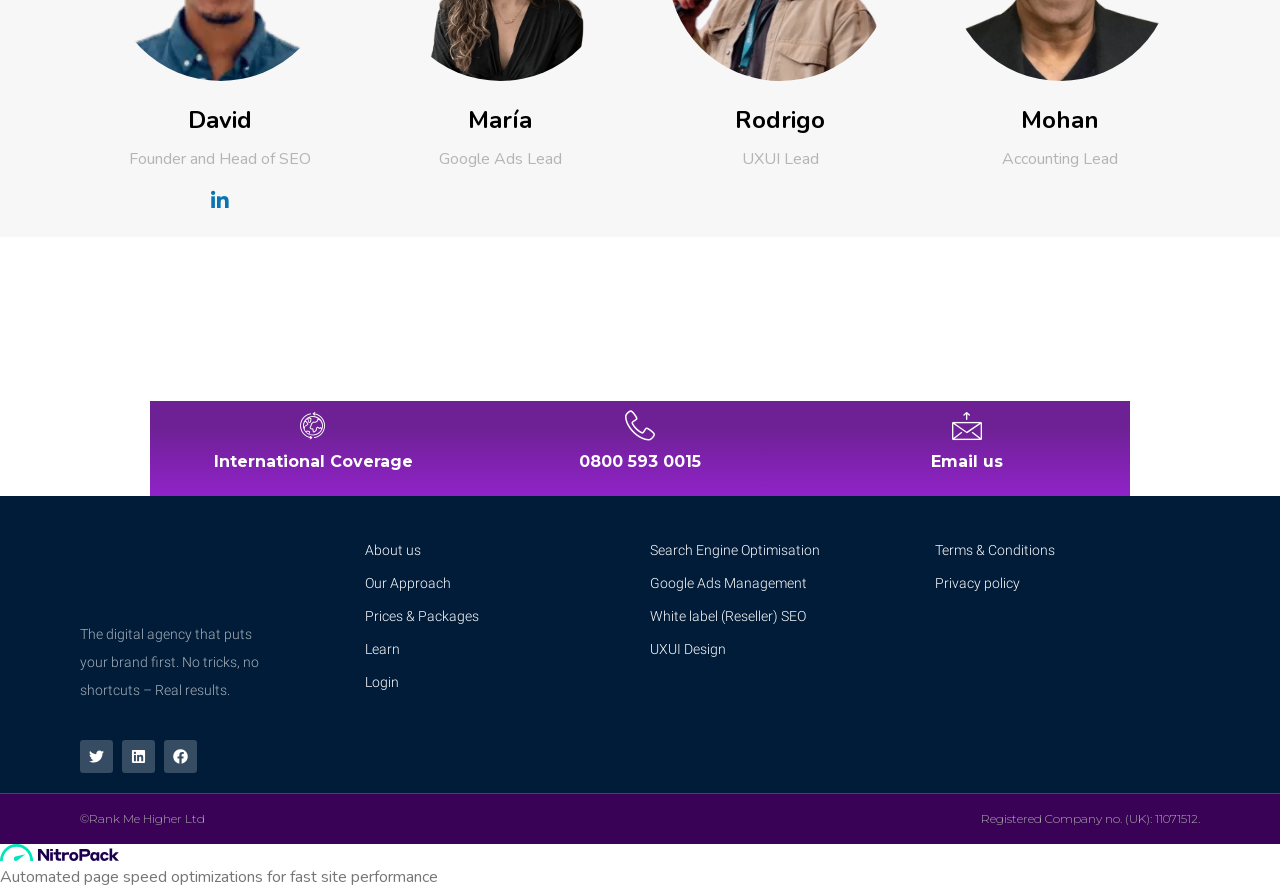Find the bounding box coordinates for the area that must be clicked to perform this action: "Click on the 'About us' link".

[0.285, 0.603, 0.492, 0.635]